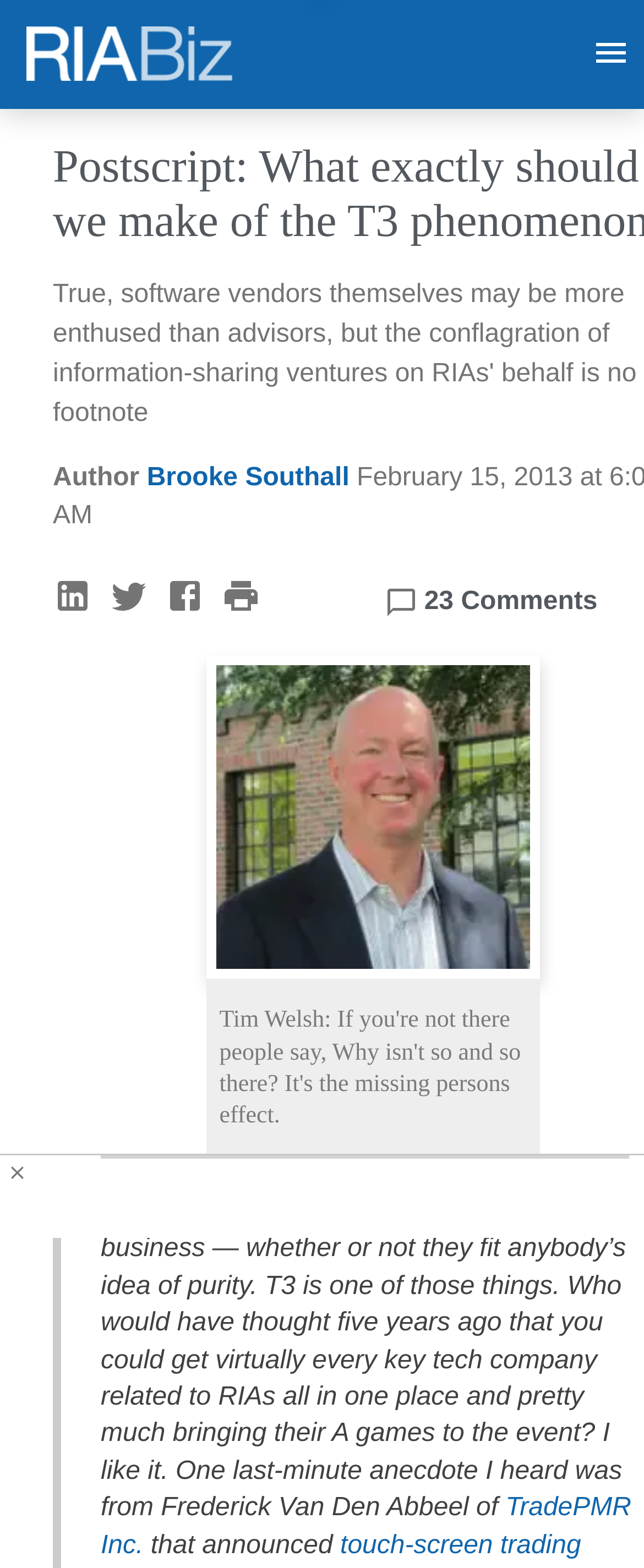Indicate the bounding box coordinates of the clickable region to achieve the following instruction: "close the anchor ad."

[0.0, 0.737, 0.054, 0.759]